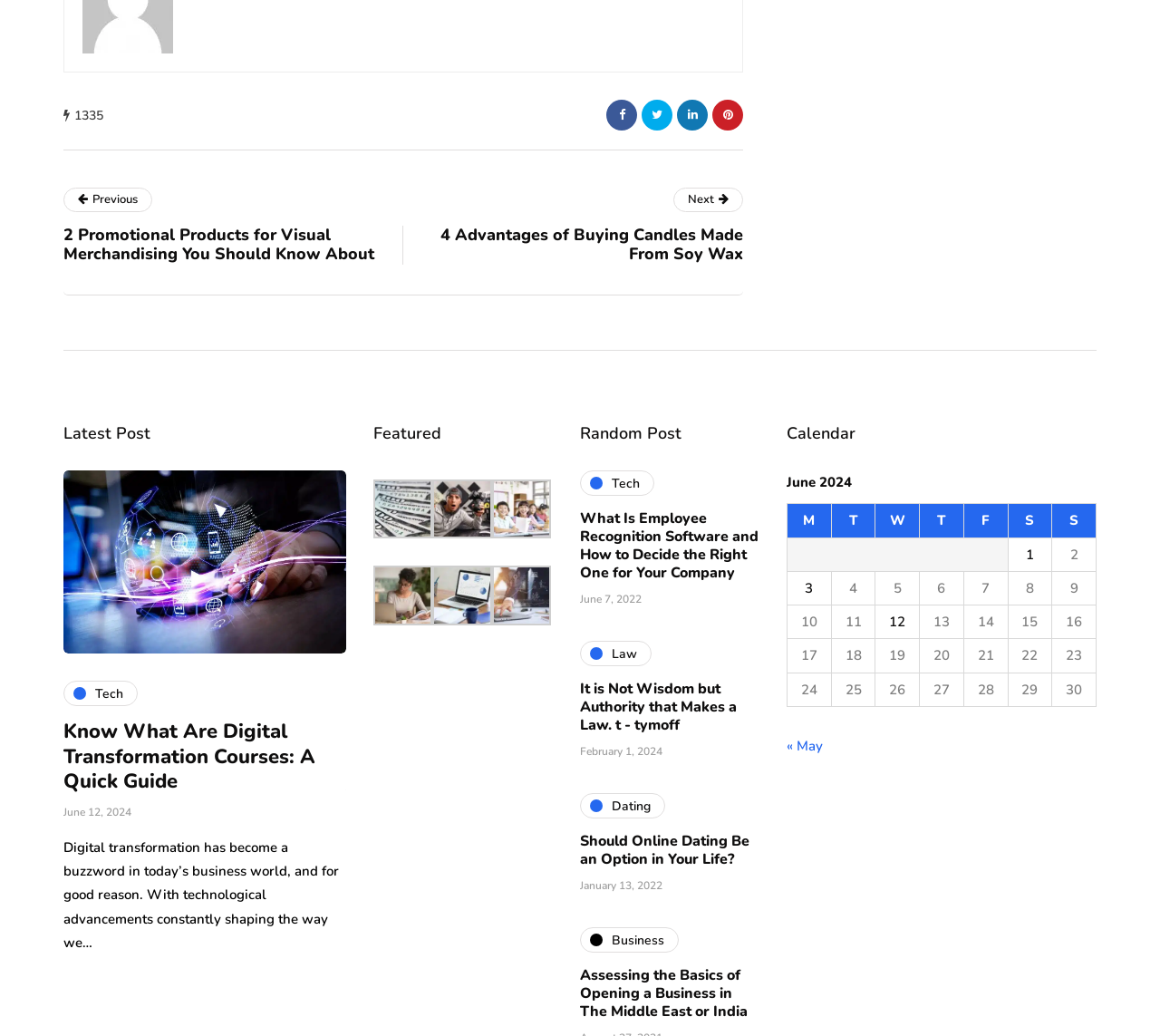Determine the coordinates of the bounding box for the clickable area needed to execute this instruction: "Read the '5 Tips for Learning How to Drive in New York' article".

[0.298, 0.693, 0.518, 0.744]